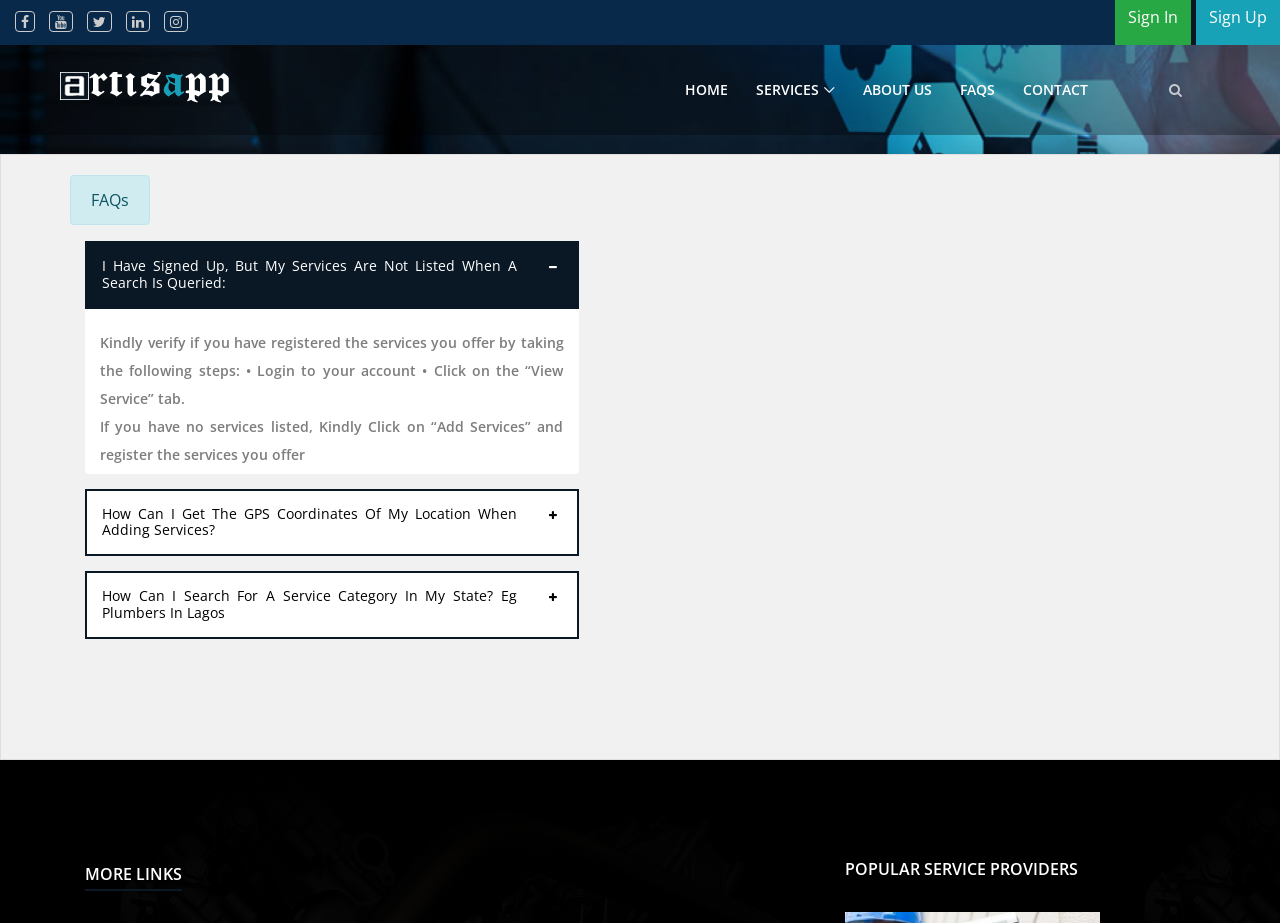Indicate the bounding box coordinates of the clickable region to achieve the following instruction: "Click on FAQs."

[0.741, 0.079, 0.787, 0.116]